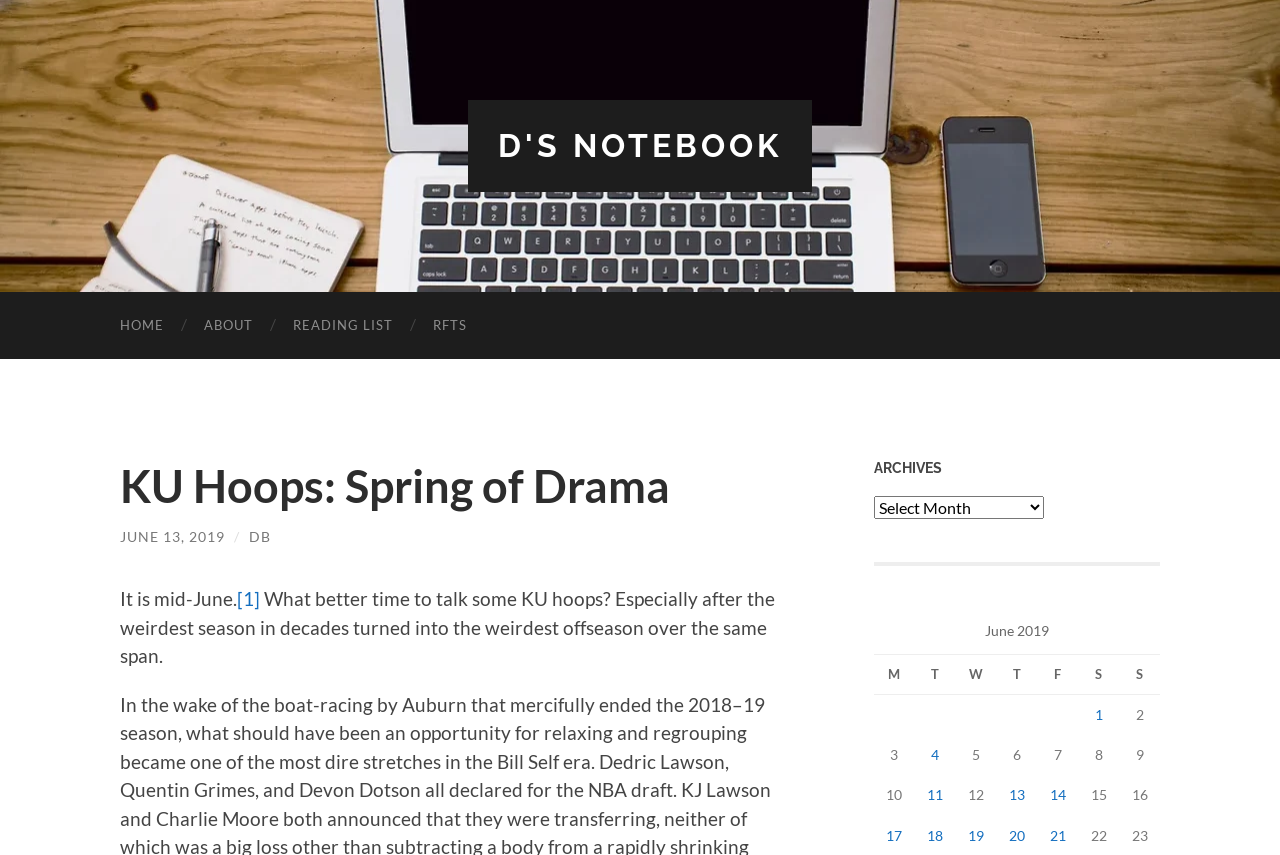Your task is to find and give the main heading text of the webpage.

KU Hoops: Spring of Drama